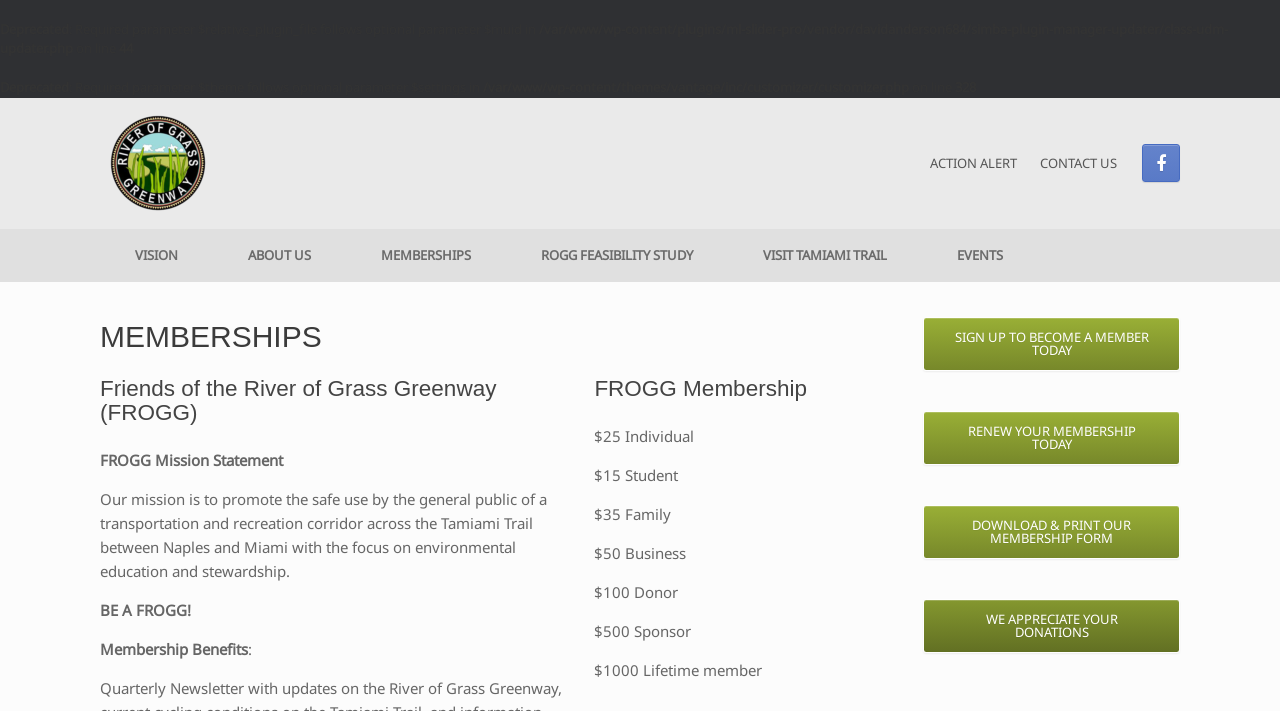Locate the bounding box coordinates of the area you need to click to fulfill this instruction: 'Become a FROGG member today'. The coordinates must be in the form of four float numbers ranging from 0 to 1: [left, top, right, bottom].

[0.721, 0.445, 0.922, 0.521]